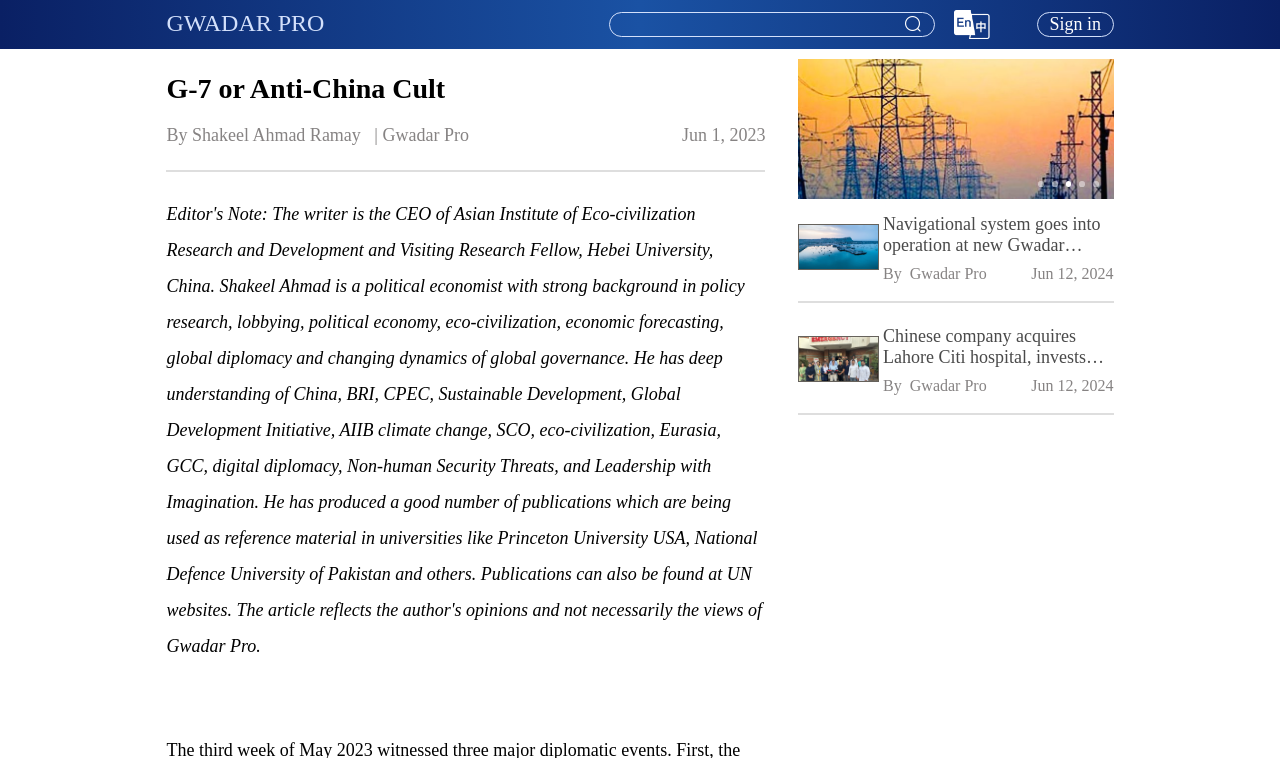Determine the bounding box coordinates of the area to click in order to meet this instruction: "Read article about China-Pakistan Joint Statement".

[0.13, 0.248, 0.376, 0.266]